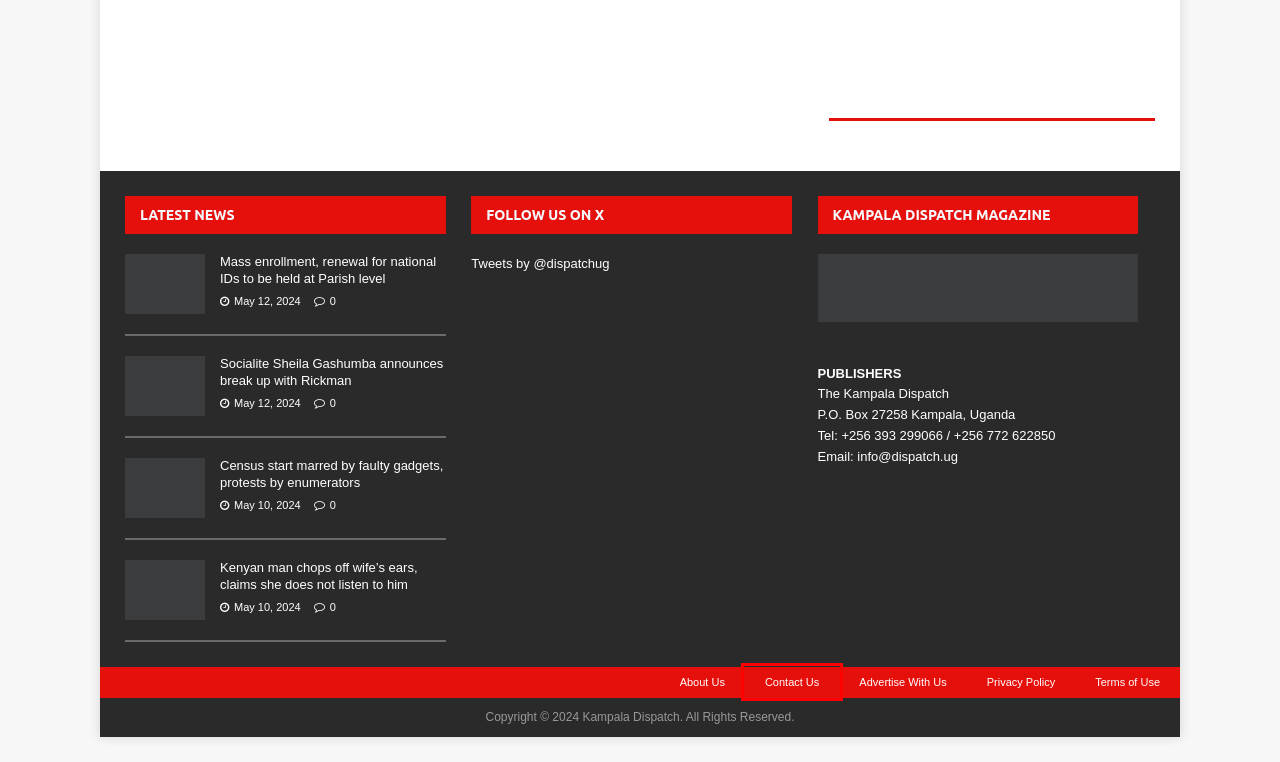Given a webpage screenshot with a red bounding box around a UI element, choose the webpage description that best matches the new webpage after clicking the element within the bounding box. Here are the candidates:
A. Advertise With Us - Kampala Dispatch
B. Privacy Policy - Kampala Dispatch
C. About Us - Kampala Dispatch
D. Chris Obore back to his parliament job after Kadaga's defeat
E. Speaker Jacob Oulanyah in UK to visit his son – Chris Obore
F. Contact Us - Kampala Dispatch
G. Terms of Use - Kampala Dispatch
H. Zheng Zhuqiang Archives - Kampala Dispatch

F